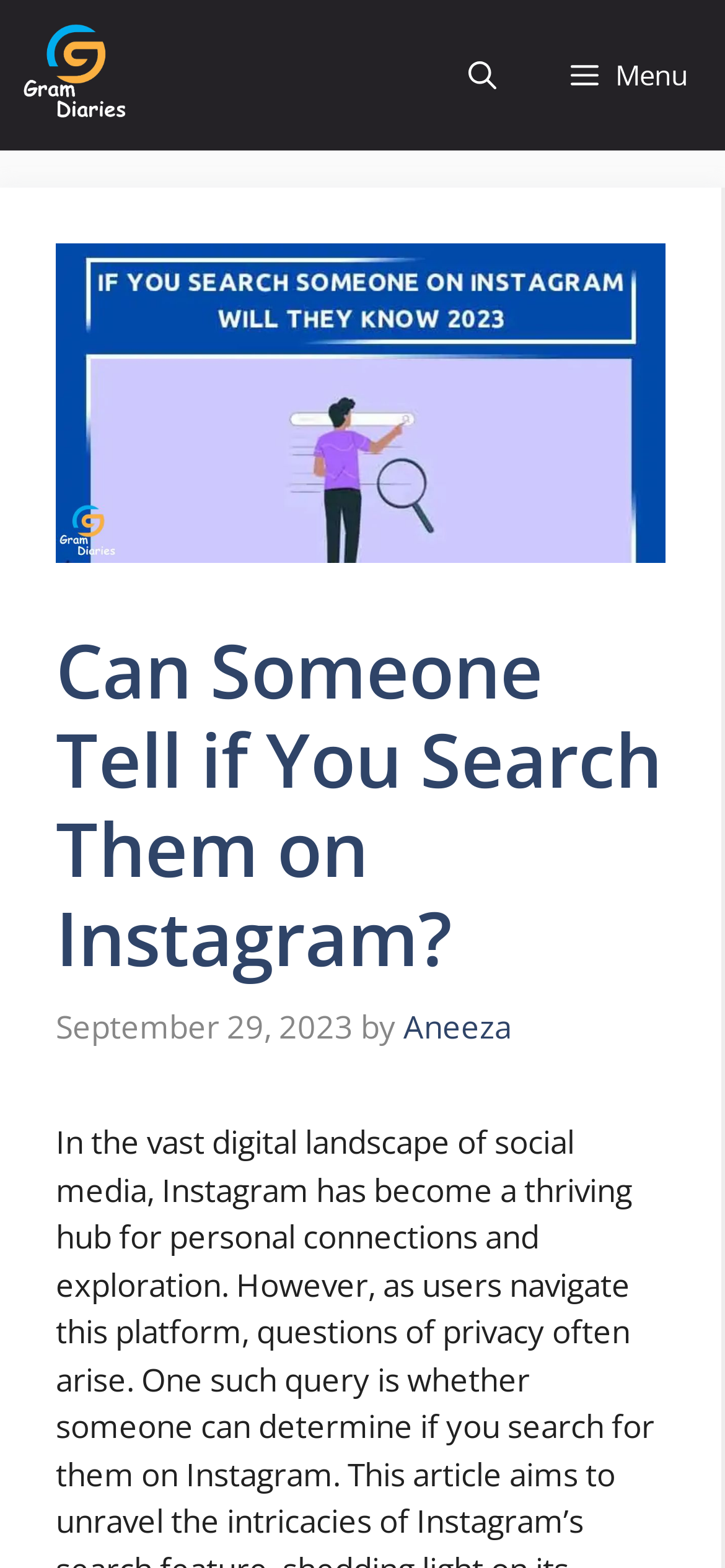Given the element description, predict the bounding box coordinates in the format (top-left x, top-left y, bottom-right x, bottom-right y), using floating point numbers between 0 and 1: Aneeza

[0.556, 0.641, 0.705, 0.668]